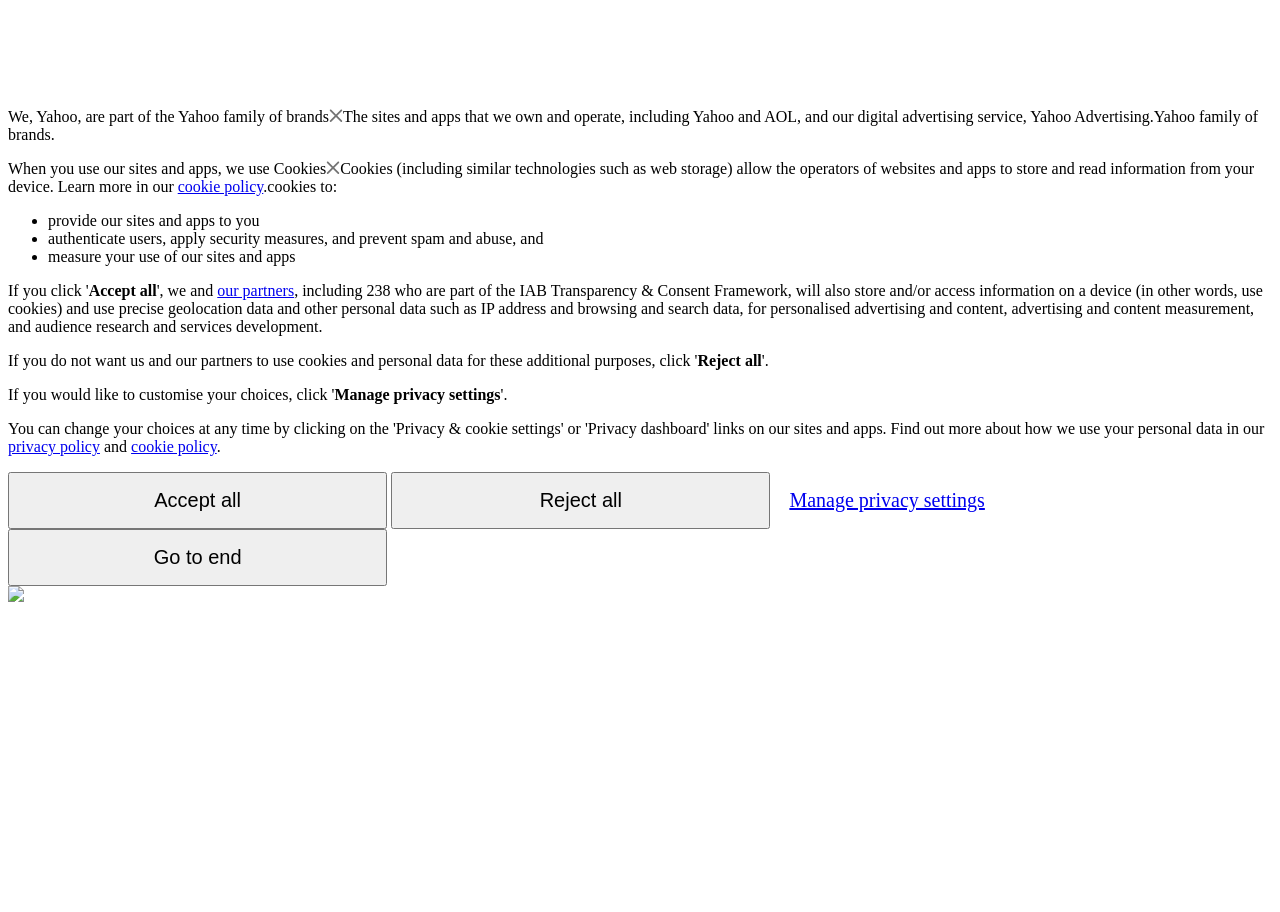Select the bounding box coordinates of the element I need to click to carry out the following instruction: "learn about who we are".

None